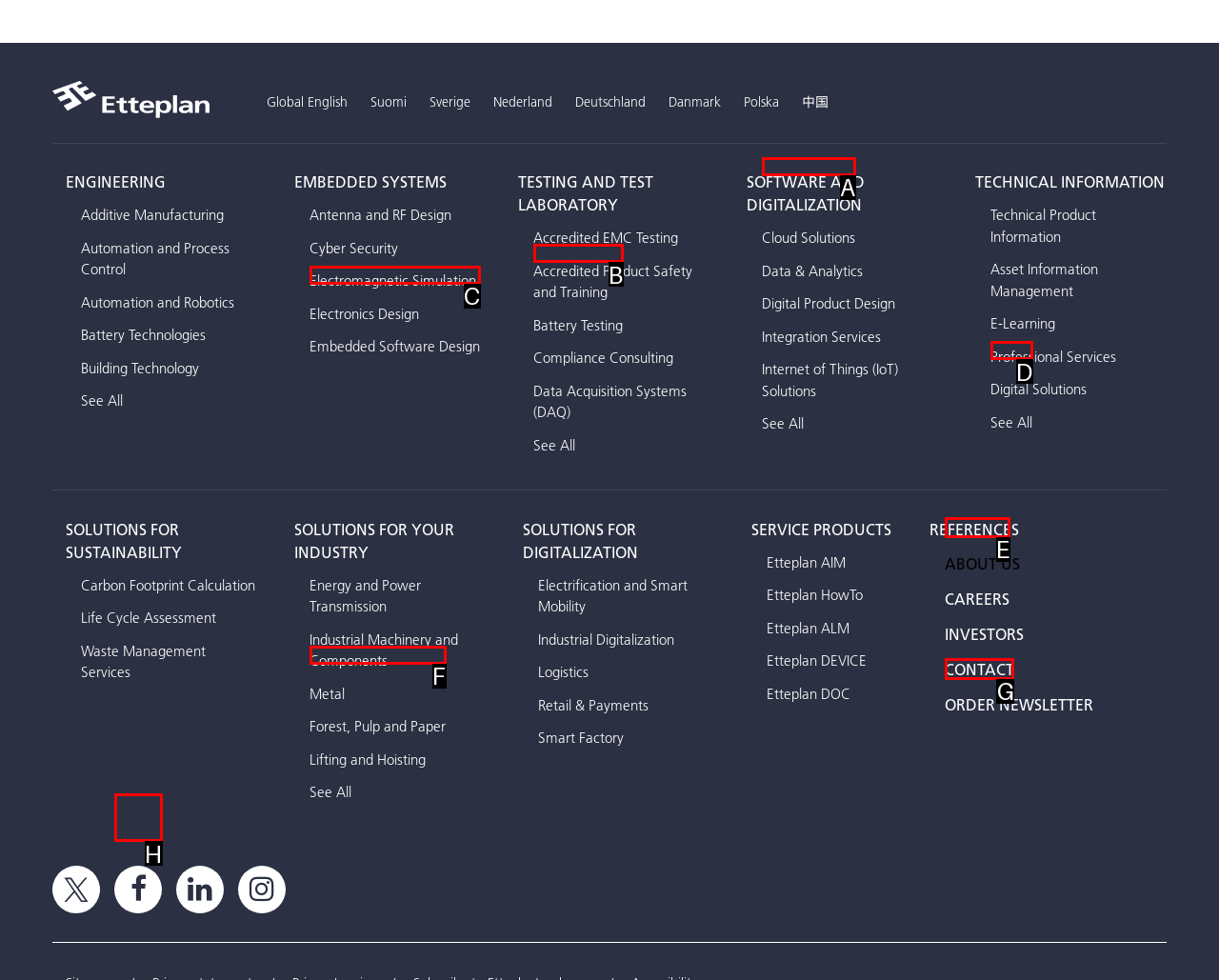Identify the HTML element you need to click to achieve the task: Click on the 'CONTACT' link. Respond with the corresponding letter of the option.

G